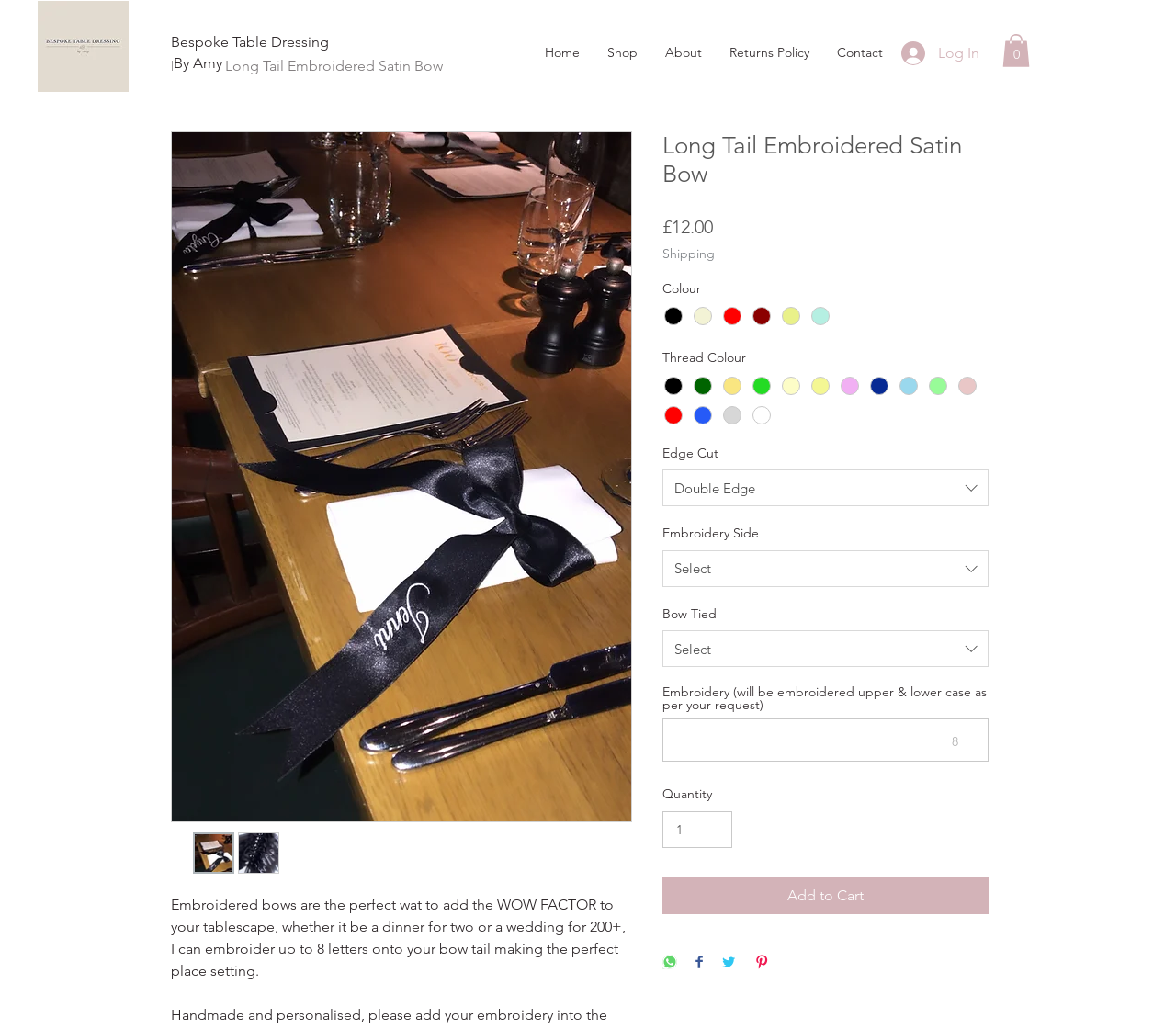Indicate the bounding box coordinates of the element that must be clicked to execute the instruction: "Go to the 'Shop' page". The coordinates should be given as four float numbers between 0 and 1, i.e., [left, top, right, bottom].

[0.505, 0.036, 0.554, 0.066]